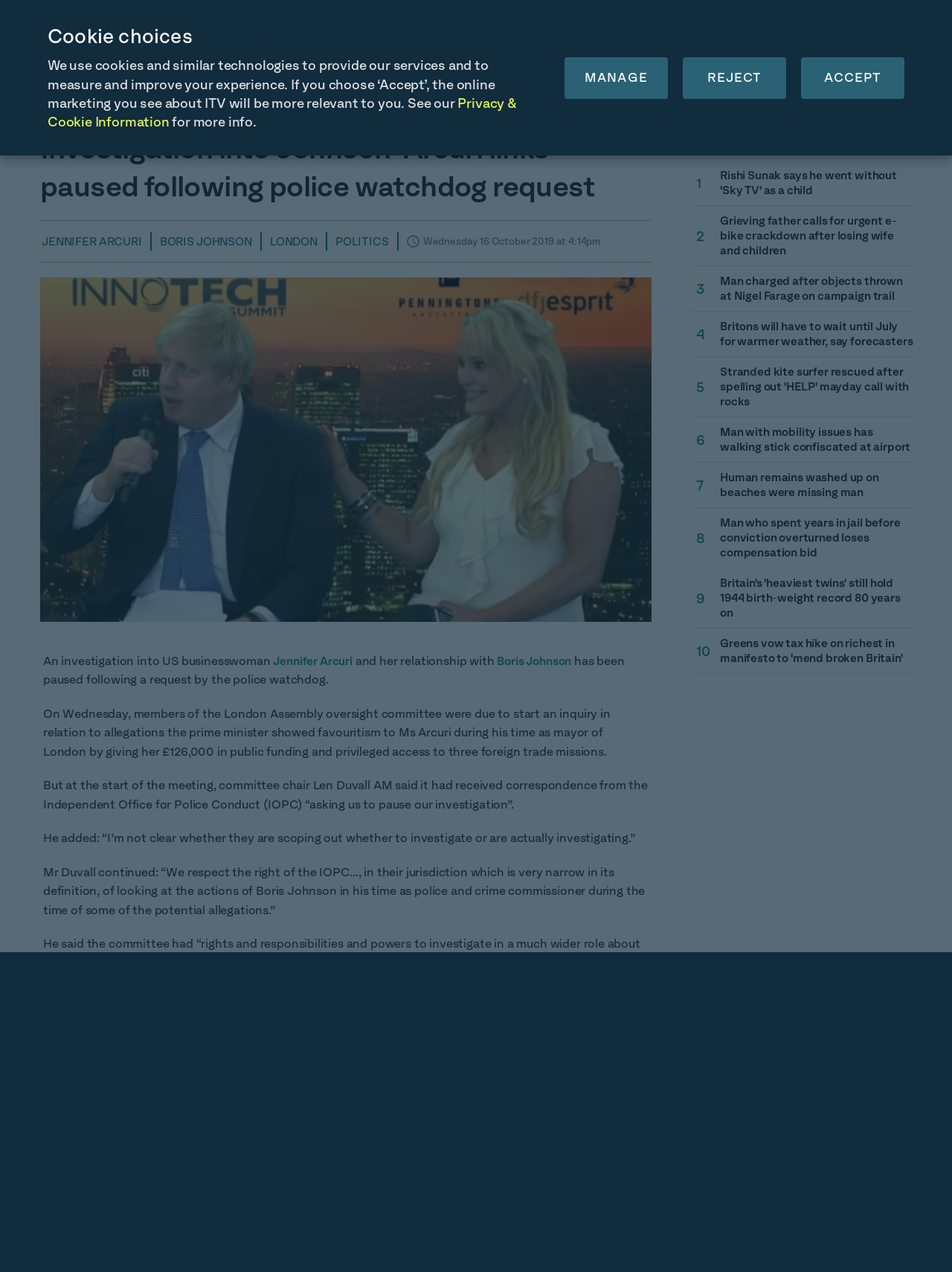Select the bounding box coordinates of the element I need to click to carry out the following instruction: "Search for something".

[0.895, 0.037, 0.95, 0.073]